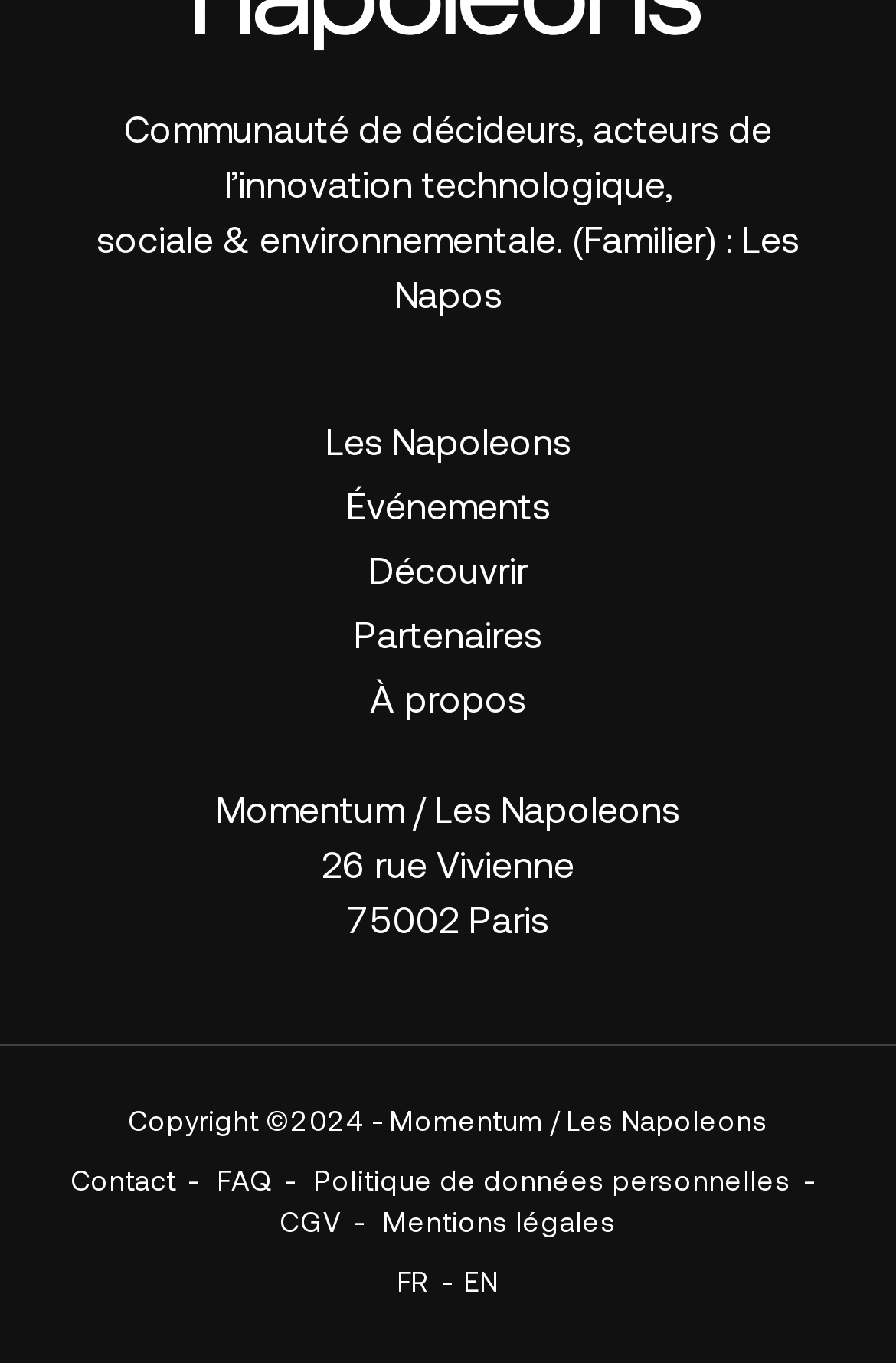Locate the bounding box coordinates of the area that needs to be clicked to fulfill the following instruction: "Contact us". The coordinates should be in the format of four float numbers between 0 and 1, namely [left, top, right, bottom].

[0.078, 0.859, 0.196, 0.879]